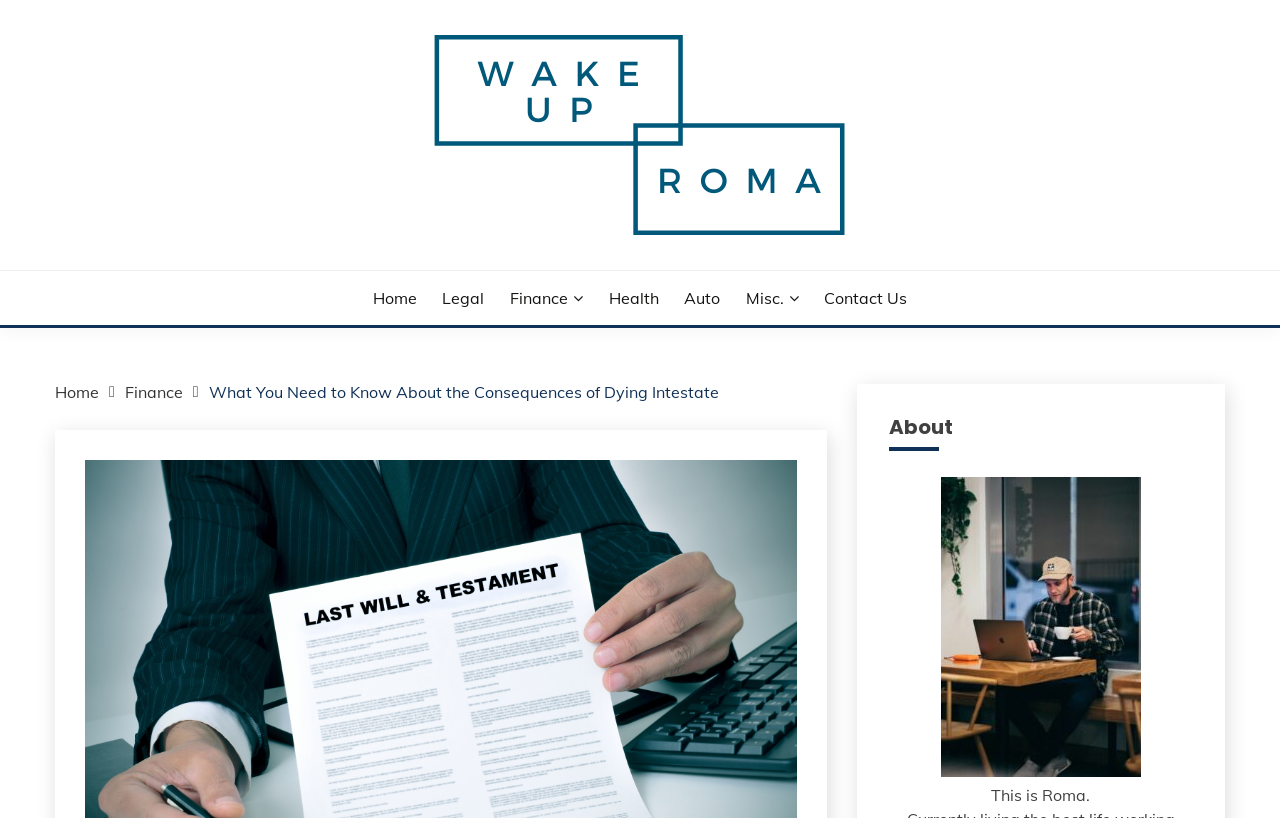What is the position of the 'Finance' link in the navigation menu?
Could you give a comprehensive explanation in response to this question?

I looked at the navigation menu and found that the 'Finance' link is the third link from the left, after 'Home' and 'Legal'.